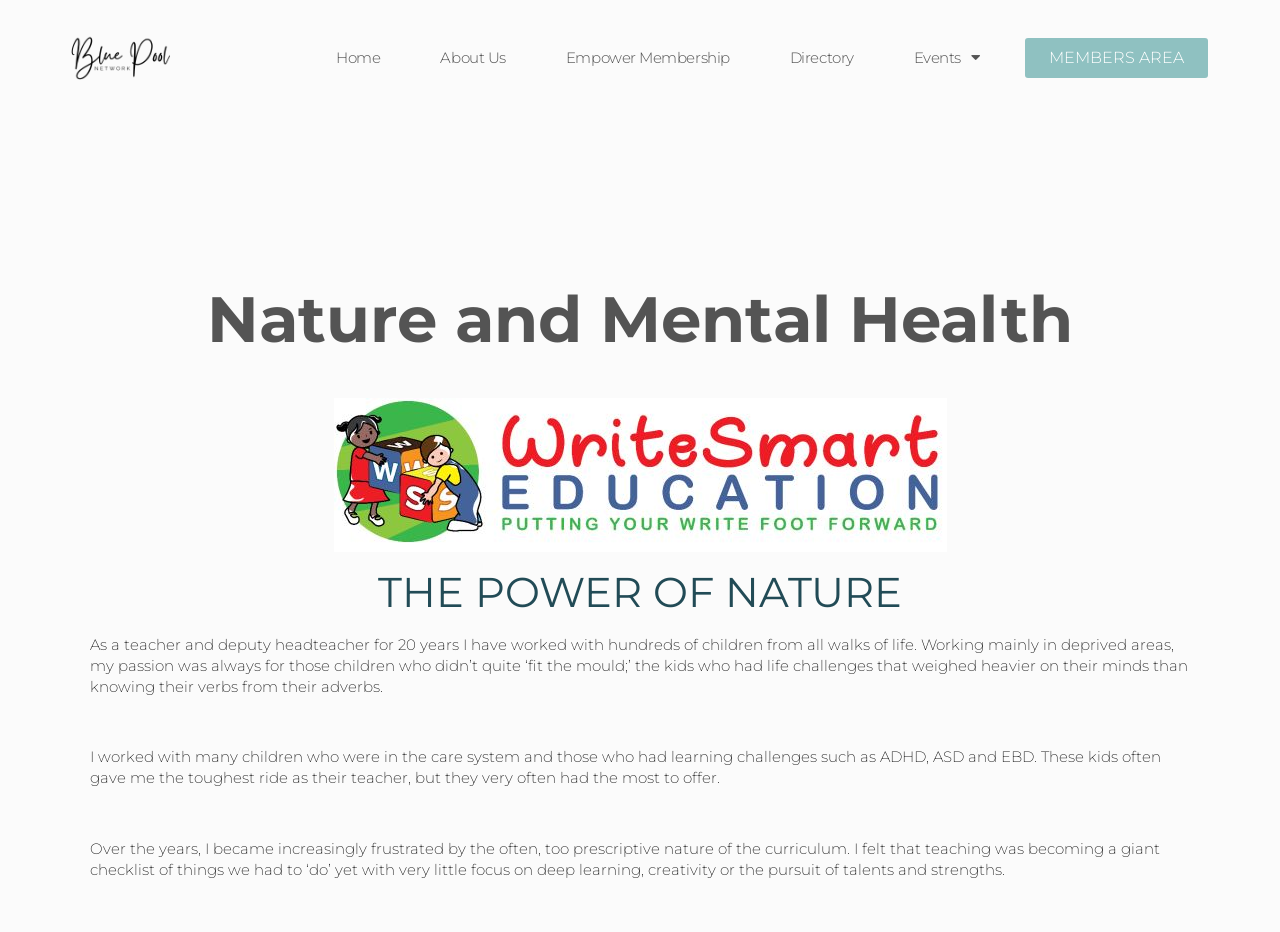Analyze the image and provide a detailed answer to the question: What is the purpose of the 'Empower Membership' link?

The purpose of the 'Empower Membership' link can be inferred from its name, which suggests that it is a membership program that aims to empower its members, possibly in the context of nature and mental health.